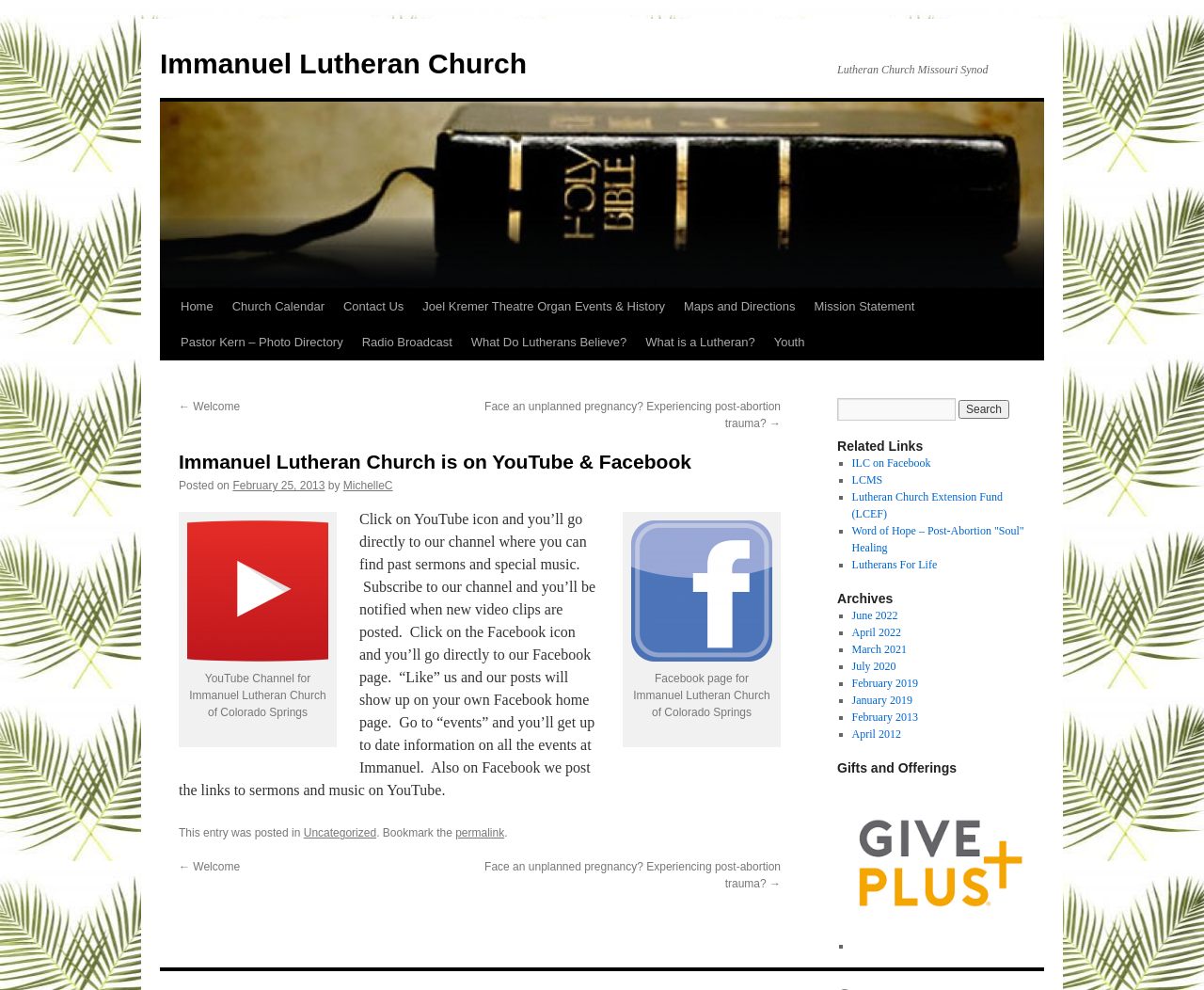Answer the question in a single word or phrase:
What is the function of the search box?

To search the website